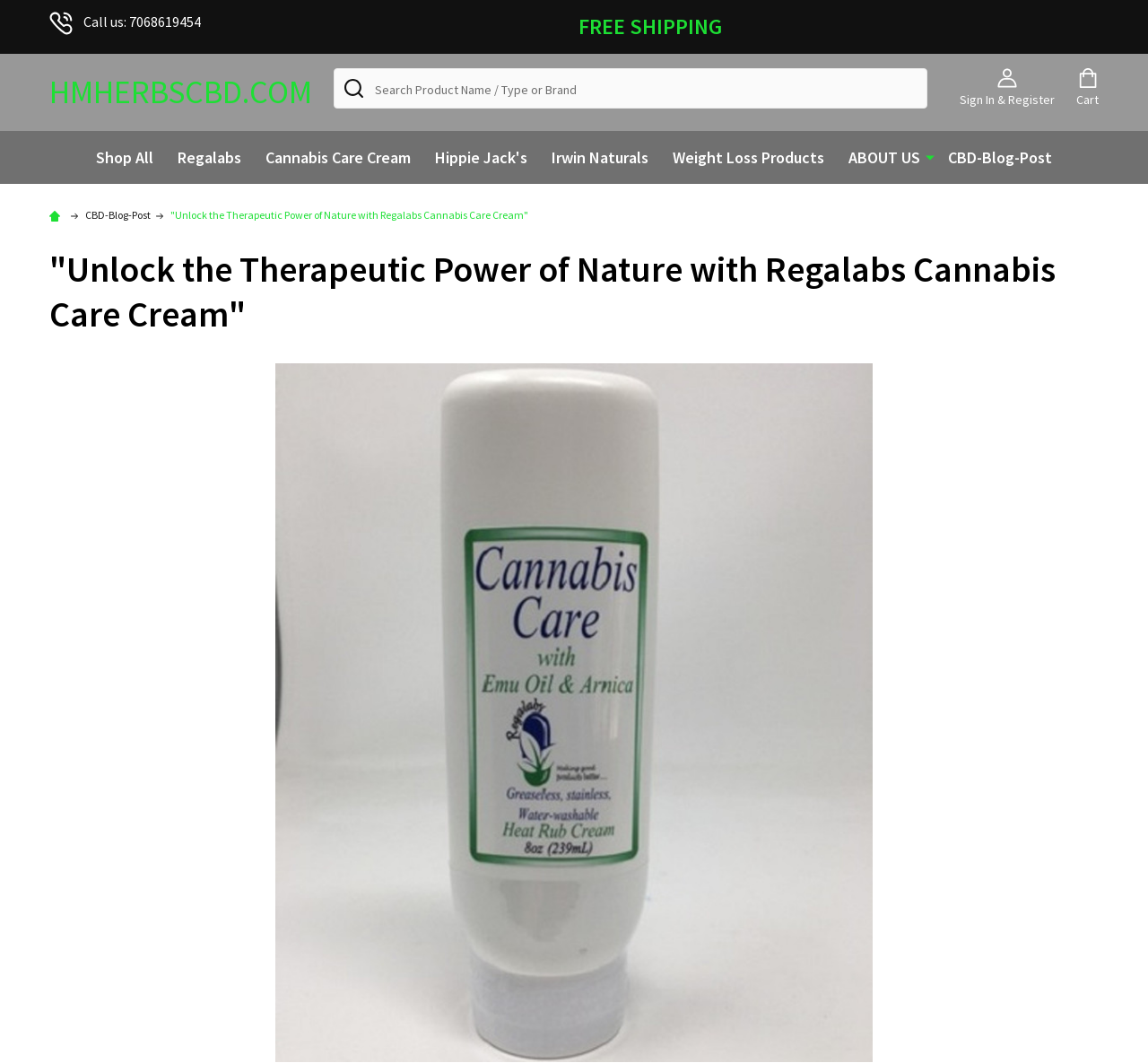What is the phone number to call?
Based on the screenshot, provide your answer in one word or phrase.

7068619454